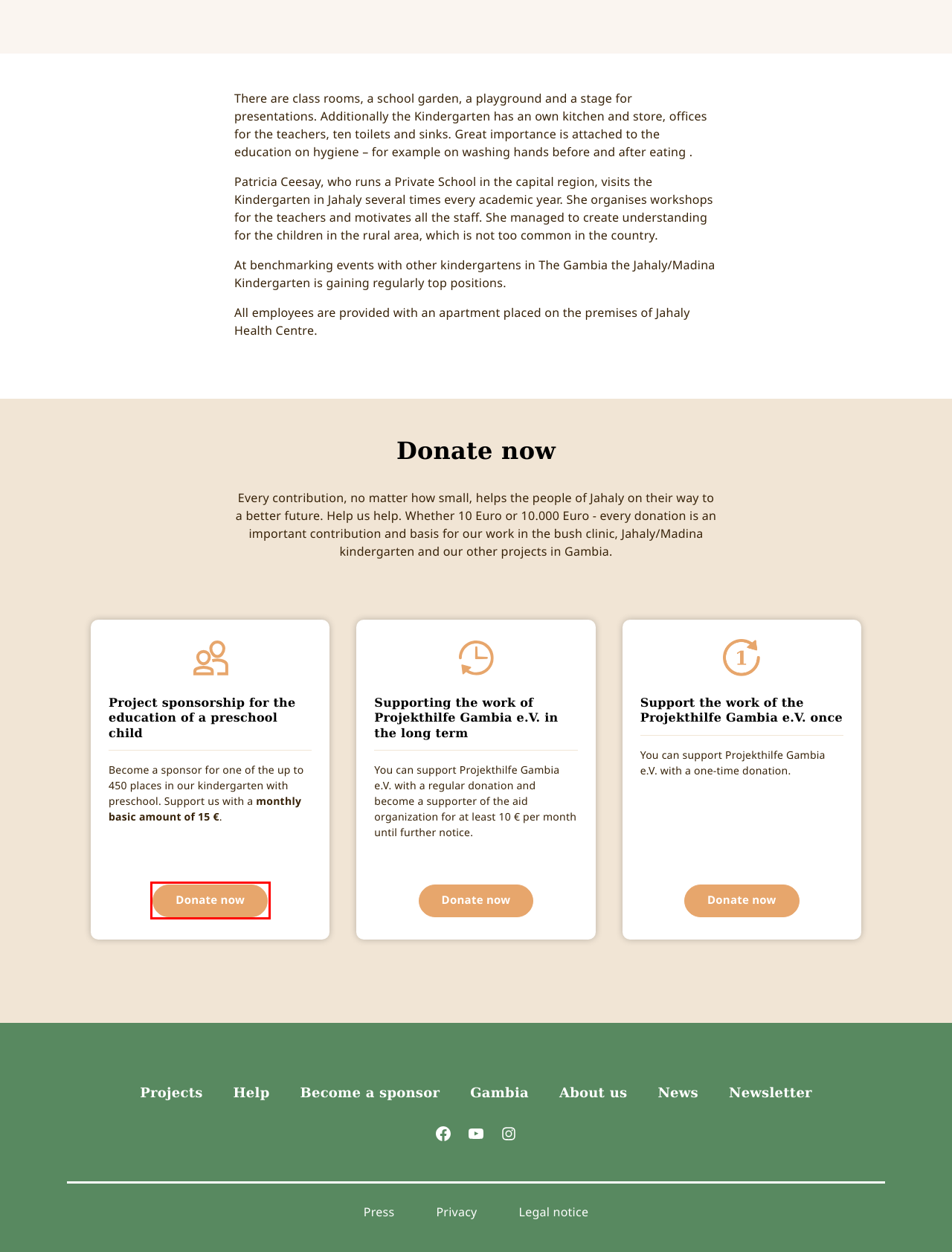Observe the provided screenshot of a webpage that has a red rectangle bounding box. Determine the webpage description that best matches the new webpage after clicking the element inside the red bounding box. Here are the candidates:
A. Donate – Project aid Gambia
B. Legal notice – Project aid Gambia
C. Gambia – Project aid Gambia
D. Newsletter – Project aid Gambia
E. About us – Project aid Gambia
F. Help – Project aid Gambia
G. News – Project aid Gambia
H. Become a sponsor – Project aid Gambia

A